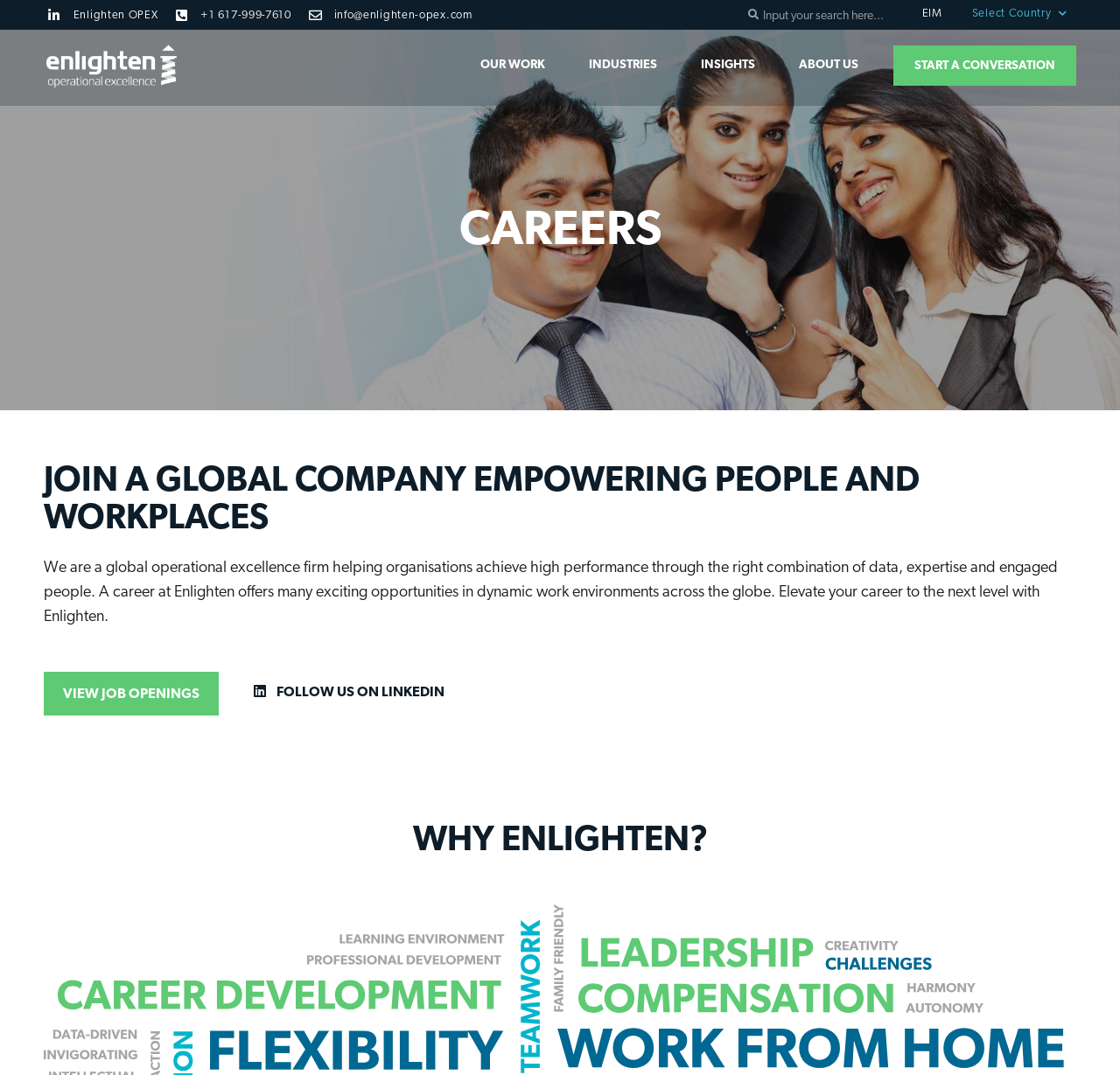Please locate the bounding box coordinates of the element's region that needs to be clicked to follow the instruction: "Visit Enlighten OPEX website". The bounding box coordinates should be provided as four float numbers between 0 and 1, i.e., [left, top, right, bottom].

[0.043, 0.008, 0.141, 0.02]